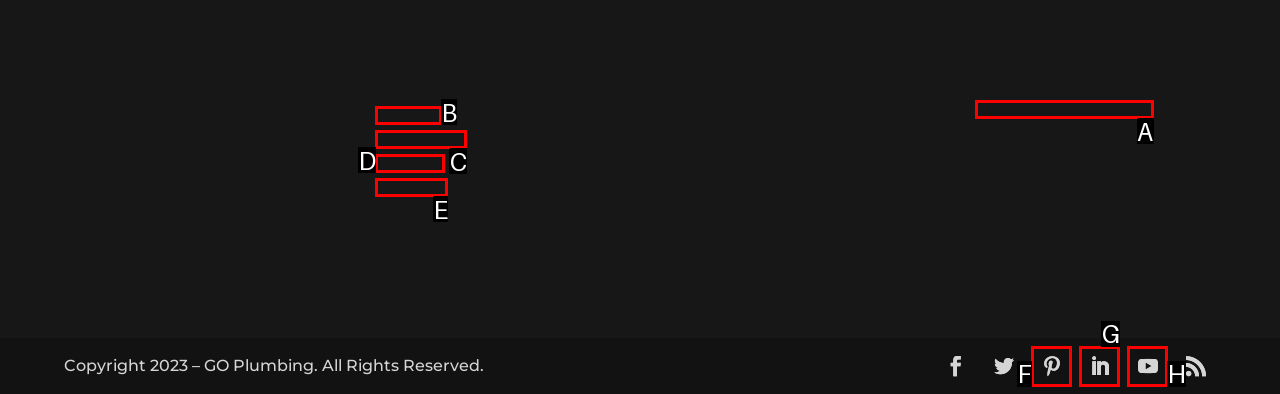Determine the letter of the element you should click to carry out the task: Check office hours
Answer with the letter from the given choices.

A